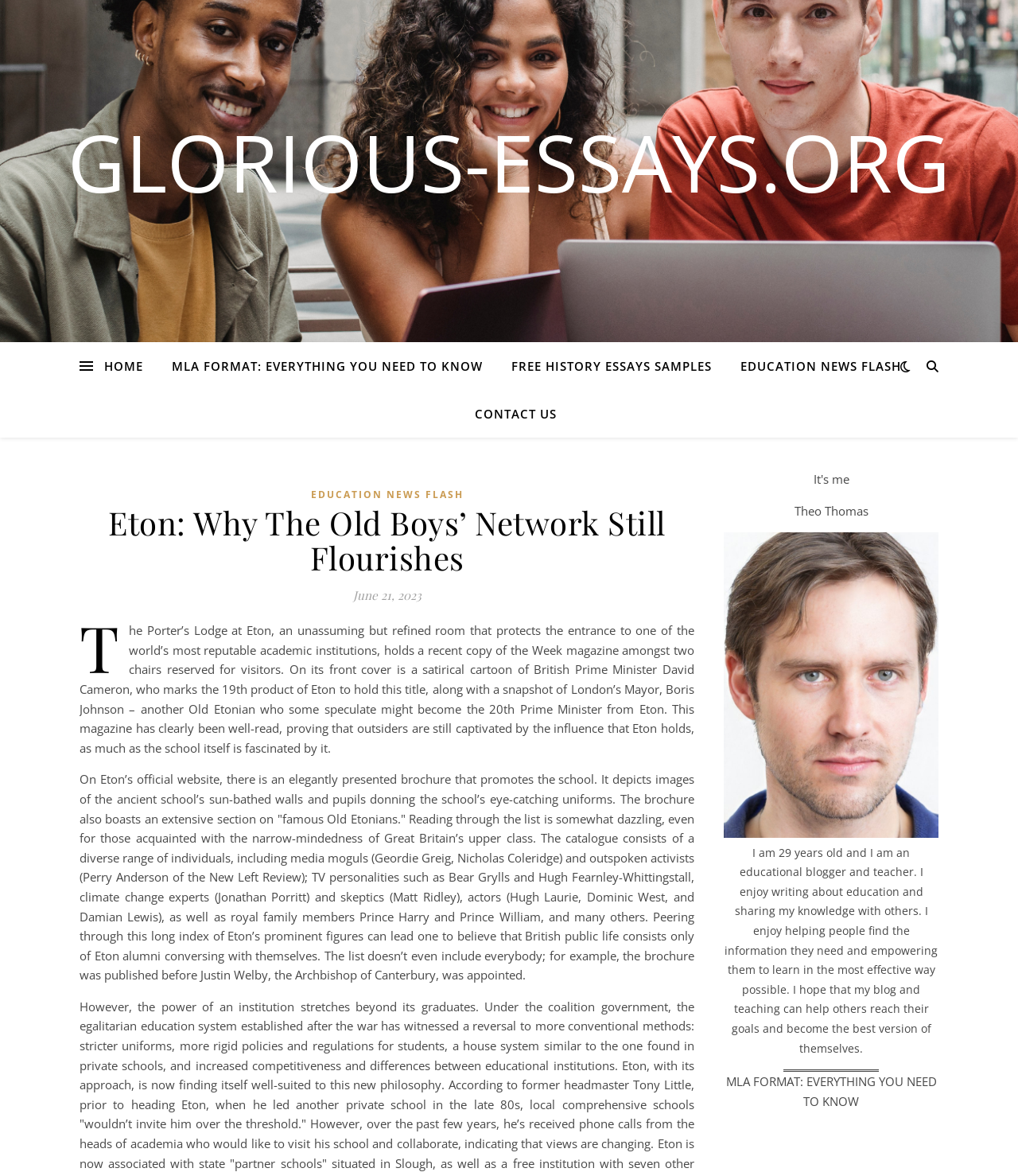Identify the bounding box for the UI element described as: "Contact Us". The coordinates should be four float numbers between 0 and 1, i.e., [left, top, right, bottom].

[0.454, 0.332, 0.546, 0.372]